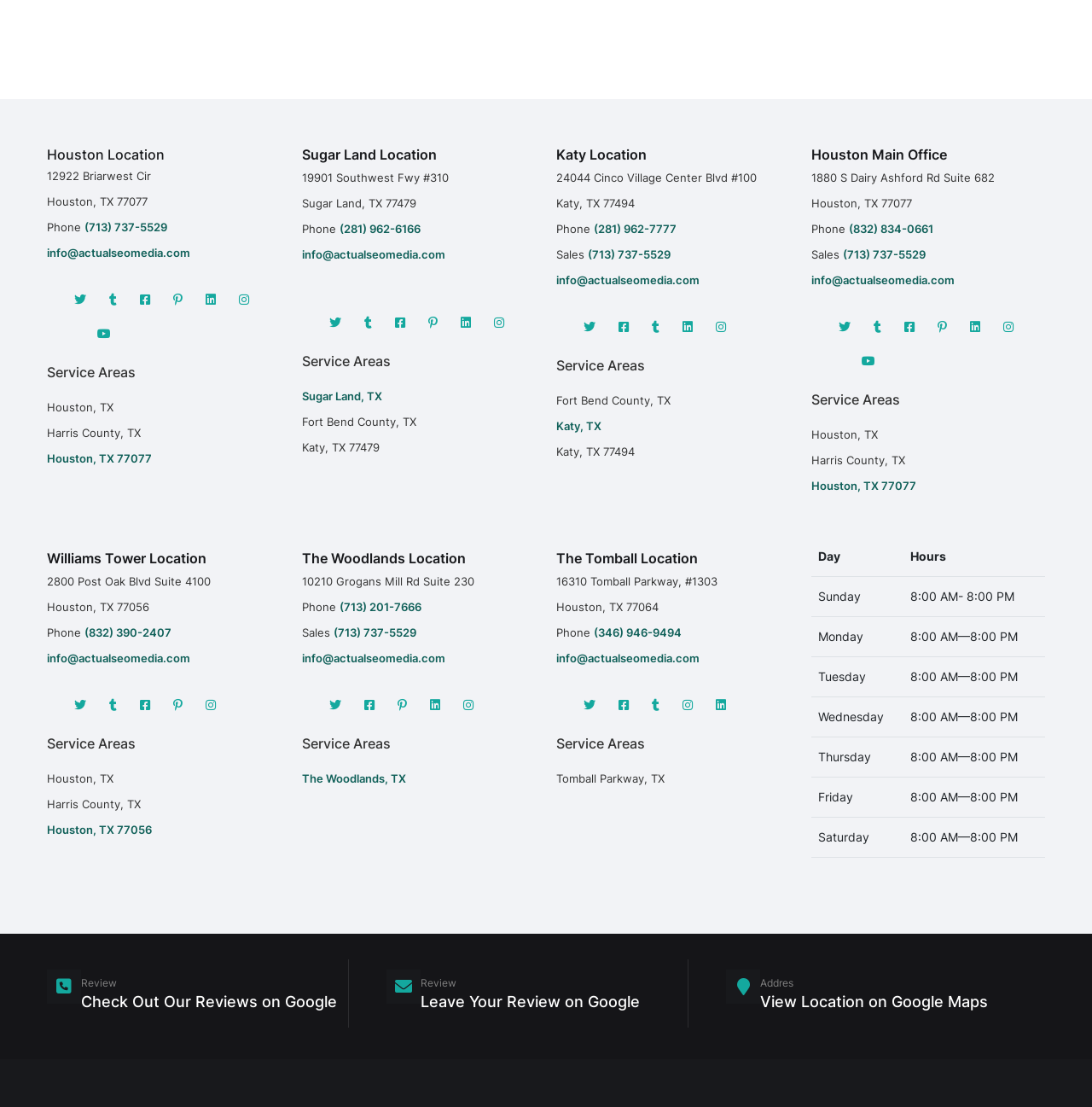What is the address of the Houston Location? Please answer the question using a single word or phrase based on the image.

12922 Briarwest Cir